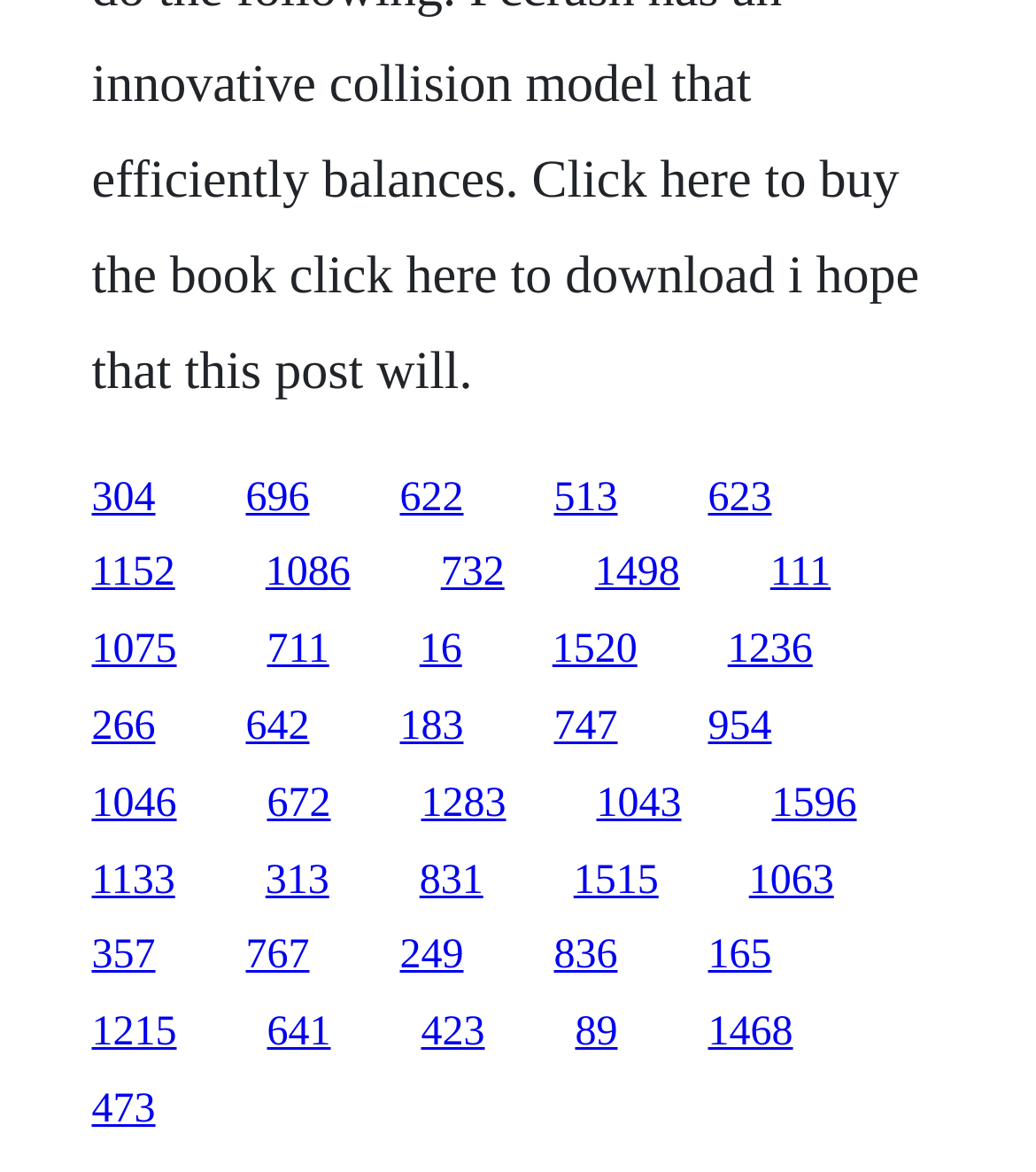How many links are in the top half of the webpage?
Please give a detailed and elaborate explanation in response to the question.

By analyzing the y1 and y2 coordinates of each link, I determined that 10 links have y1 values less than 0.5, indicating they are located in the top half of the webpage.